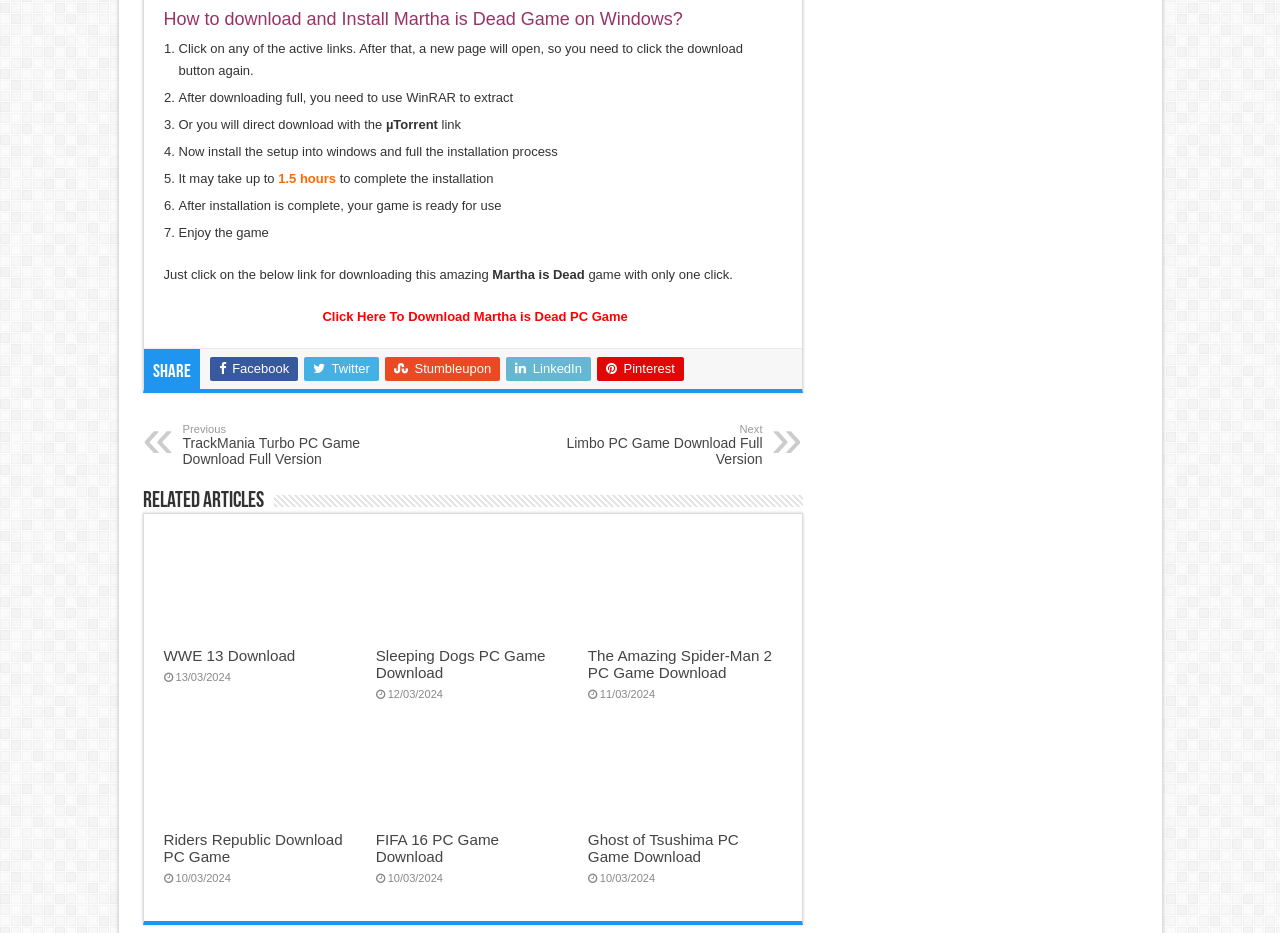Find the bounding box coordinates of the area that needs to be clicked in order to achieve the following instruction: "Read related article WWE 13 Download". The coordinates should be specified as four float numbers between 0 and 1, i.e., [left, top, right, bottom].

[0.128, 0.573, 0.279, 0.683]